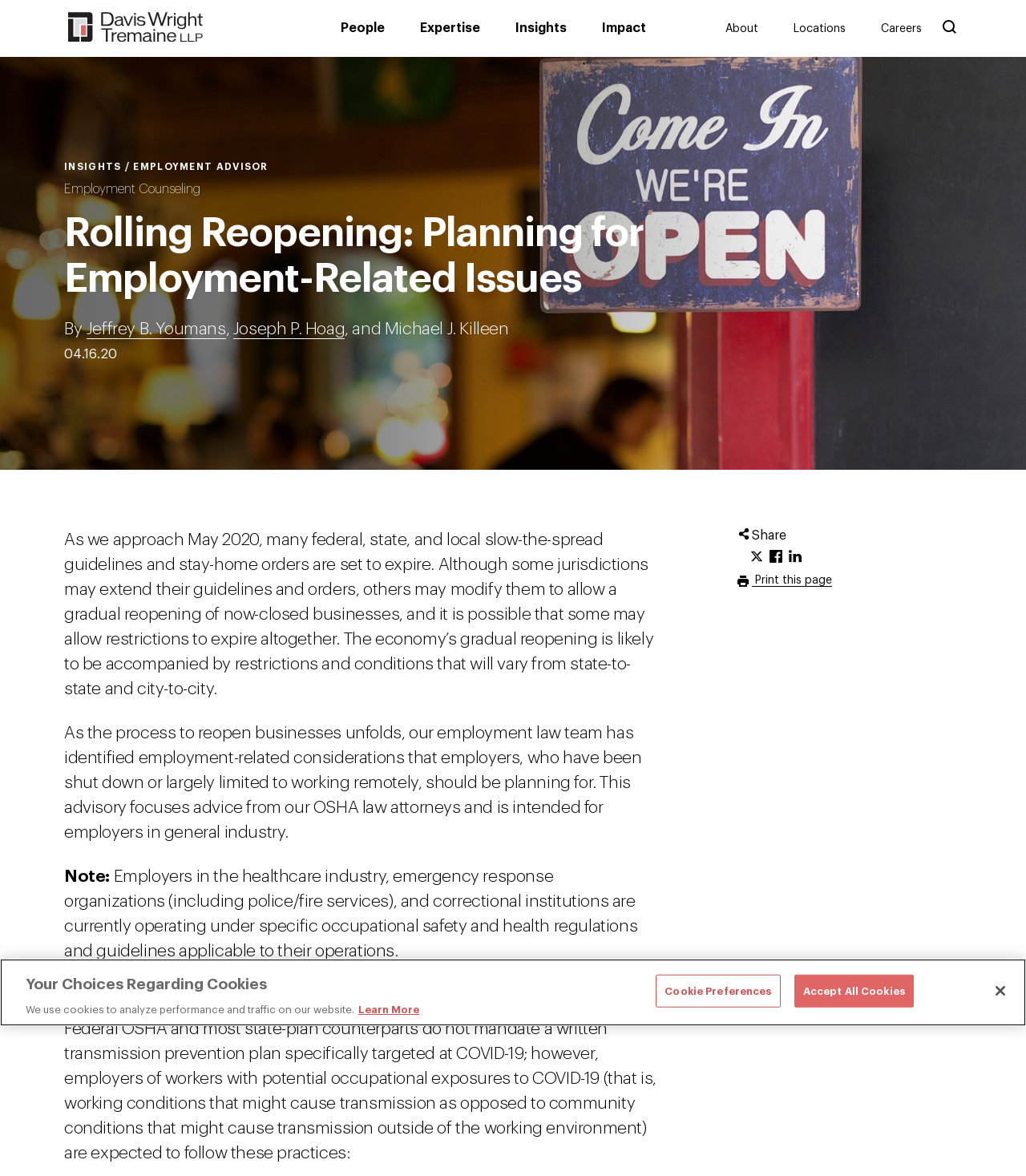Please answer the following question using a single word or phrase: 
What is the topic of the article?

Employment-related issues